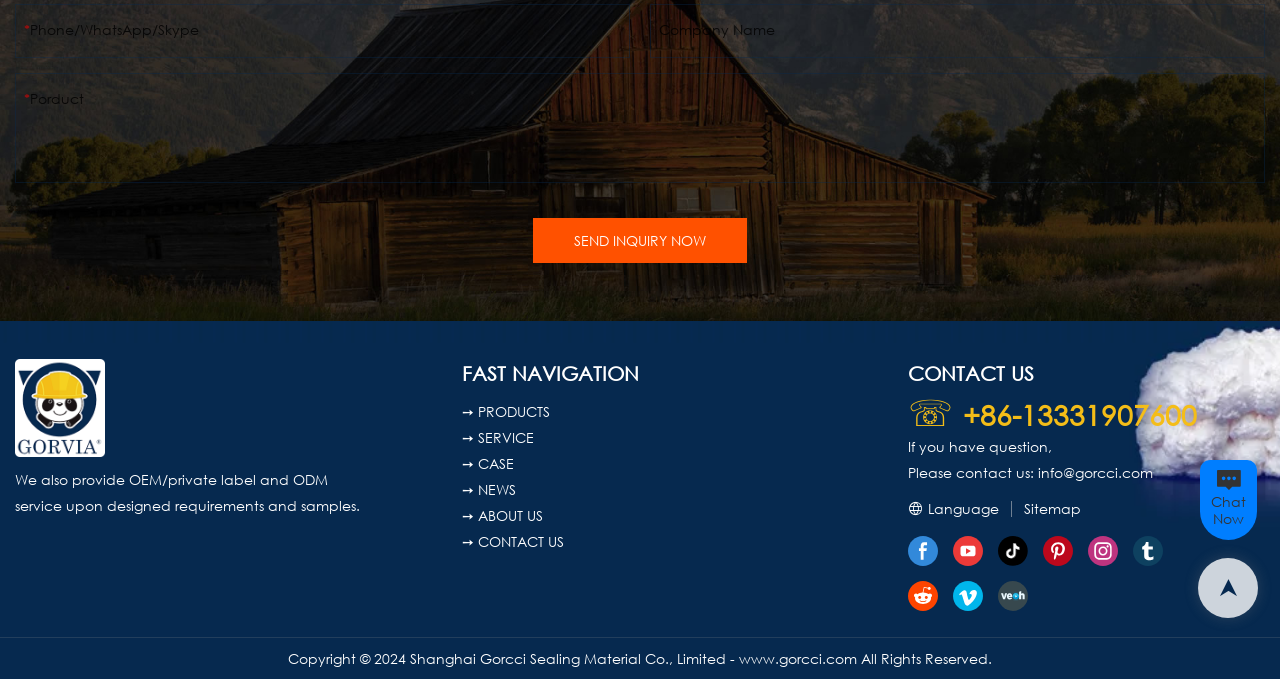Identify the bounding box for the element characterized by the following description: "➙ PRODUCTS".

[0.361, 0.593, 0.429, 0.621]